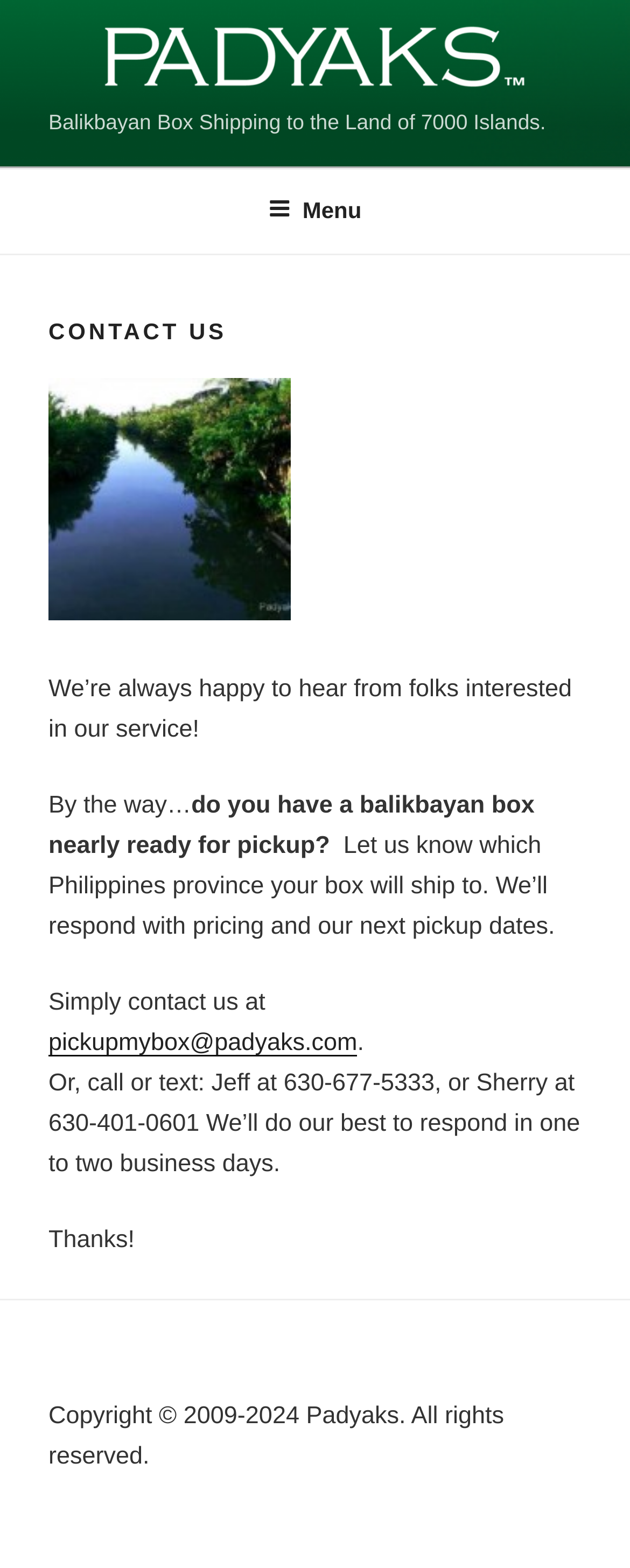What is the phone number of Jeff?
Respond to the question with a single word or phrase according to the image.

630-677-5333